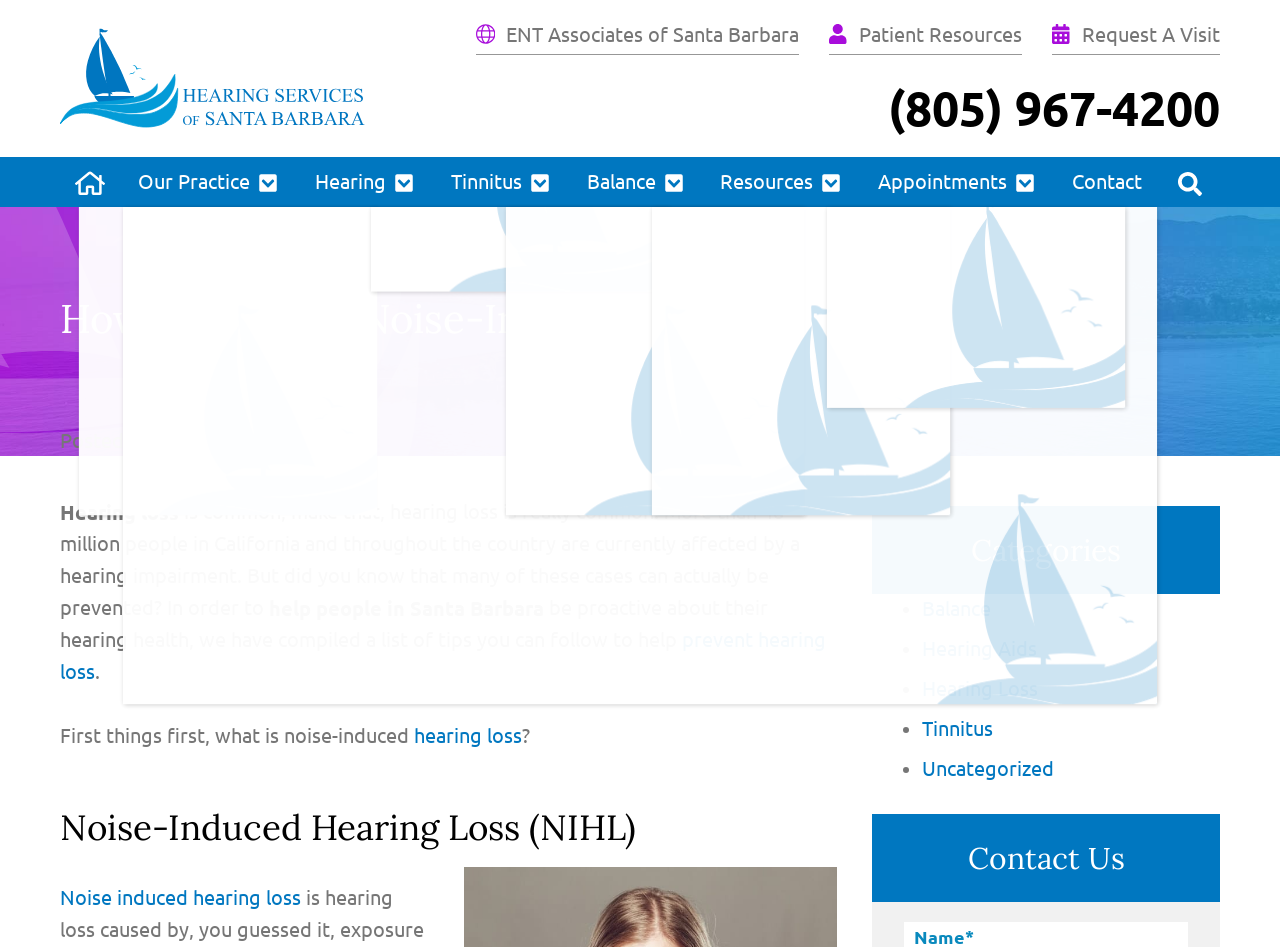What is the phone number on the webpage?
Answer the question with as much detail as you can, using the image as a reference.

I found the phone number by looking at the link element with the text '(805) 967-4200' at the top of the webpage.